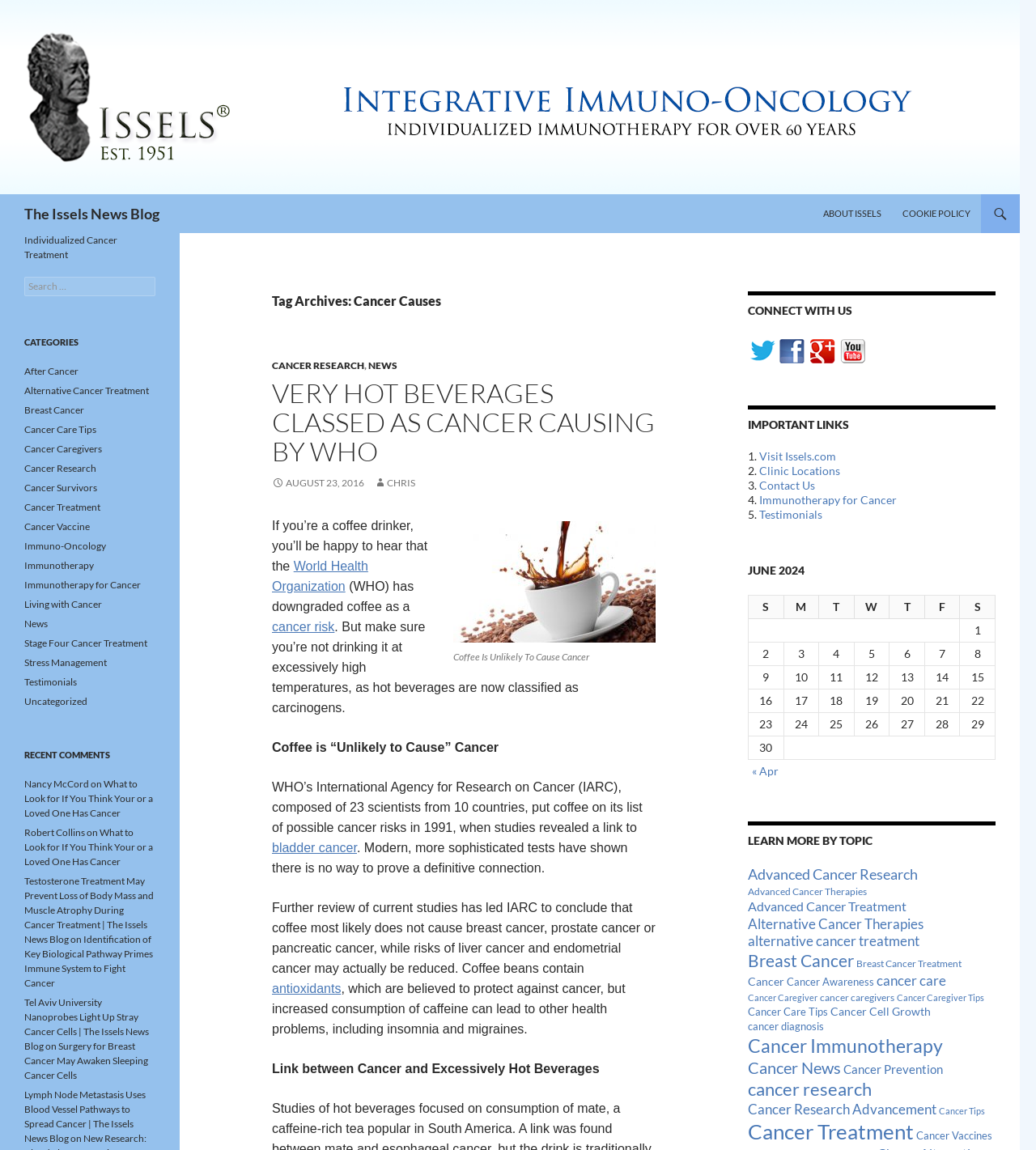Answer succinctly with a single word or phrase:
What is the title of the blog?

The Issels News Blog